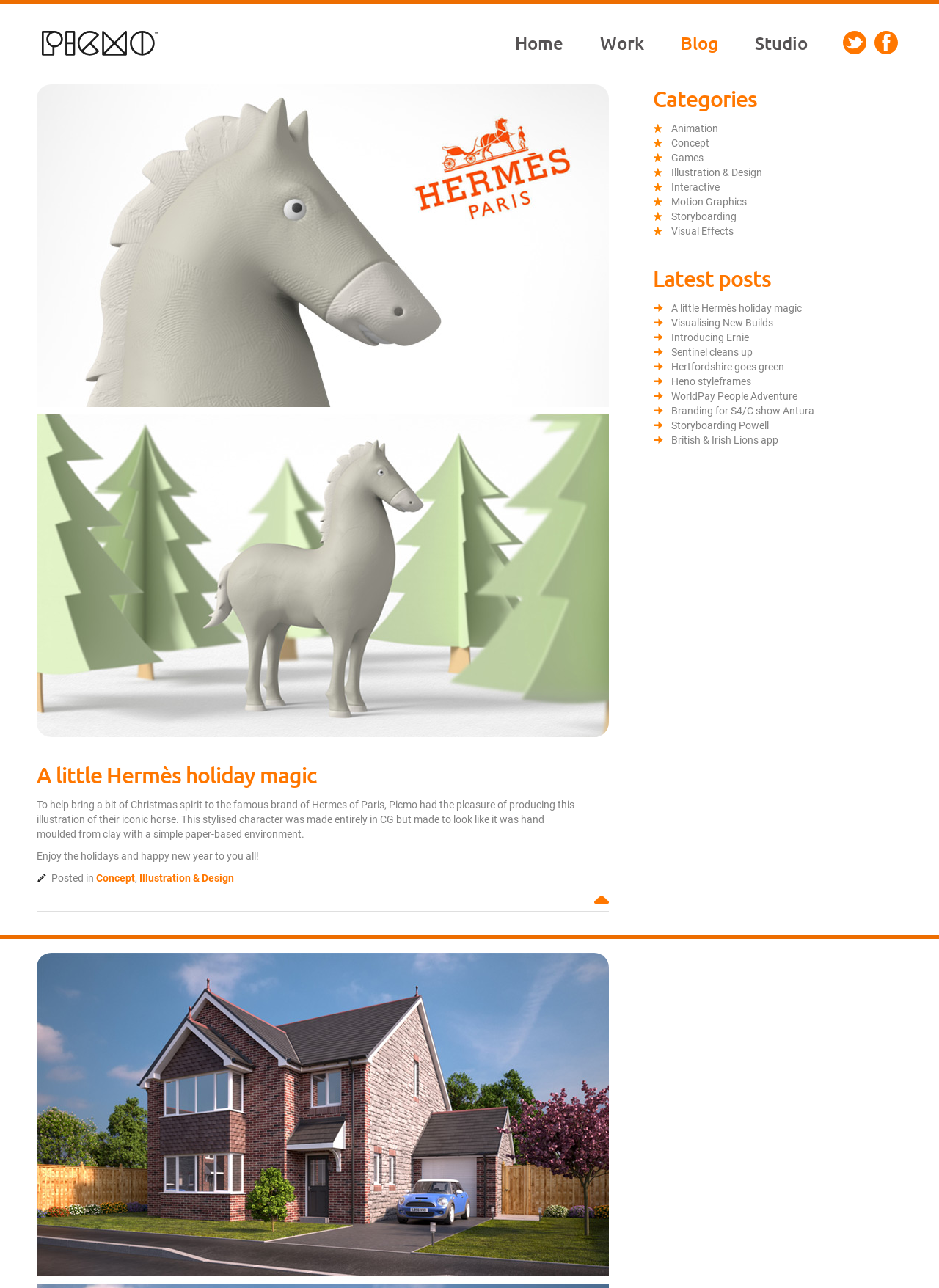Please determine the bounding box coordinates for the UI element described here. Use the format (top-left x, top-left y, bottom-right x, bottom-right y) with values bounded between 0 and 1: Branding for S4/C show Antura

[0.715, 0.314, 0.867, 0.323]